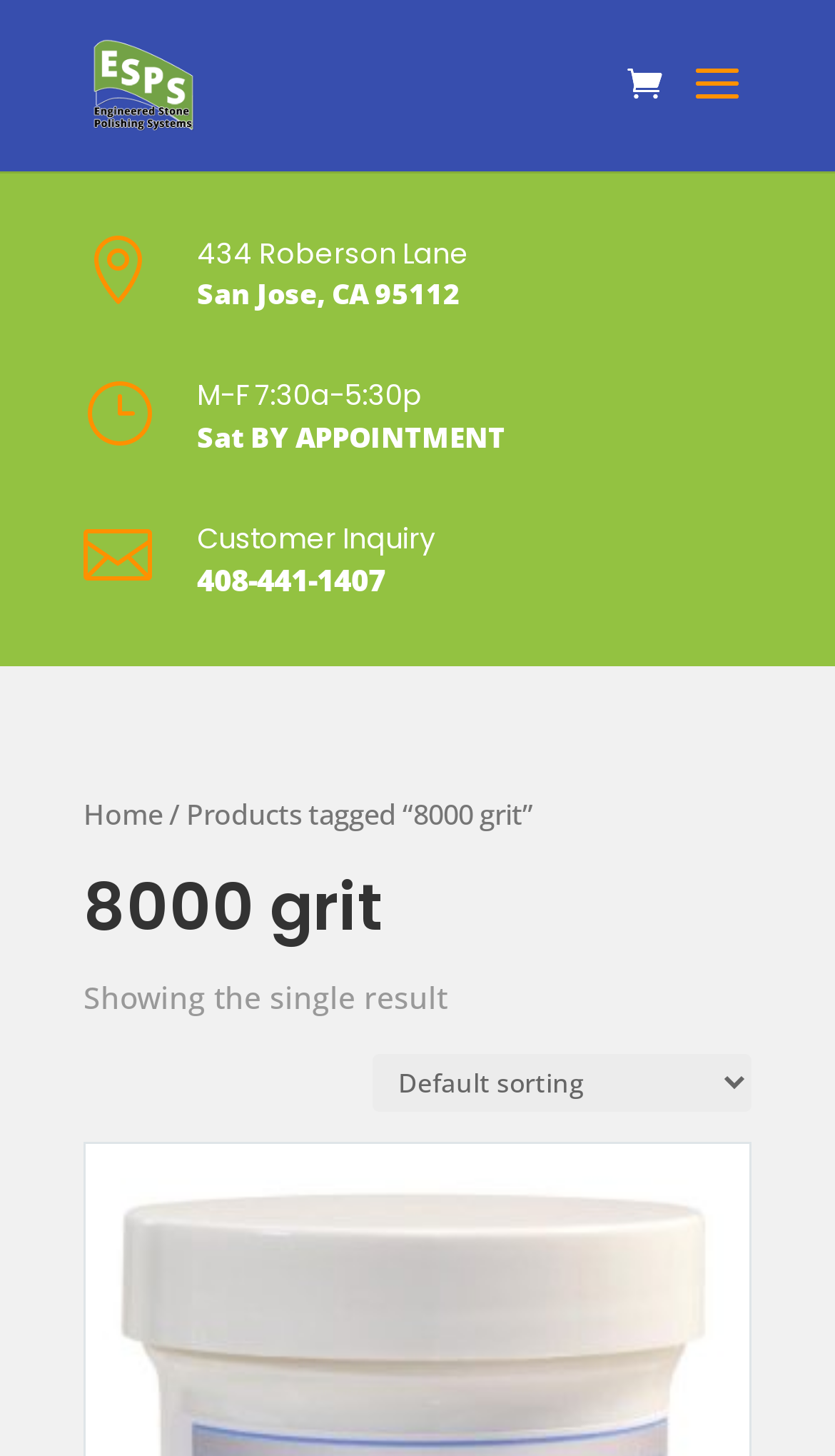Identify the bounding box of the HTML element described as: "alt="Engineered Stone Polishing Systems"".

[0.11, 0.042, 0.234, 0.072]